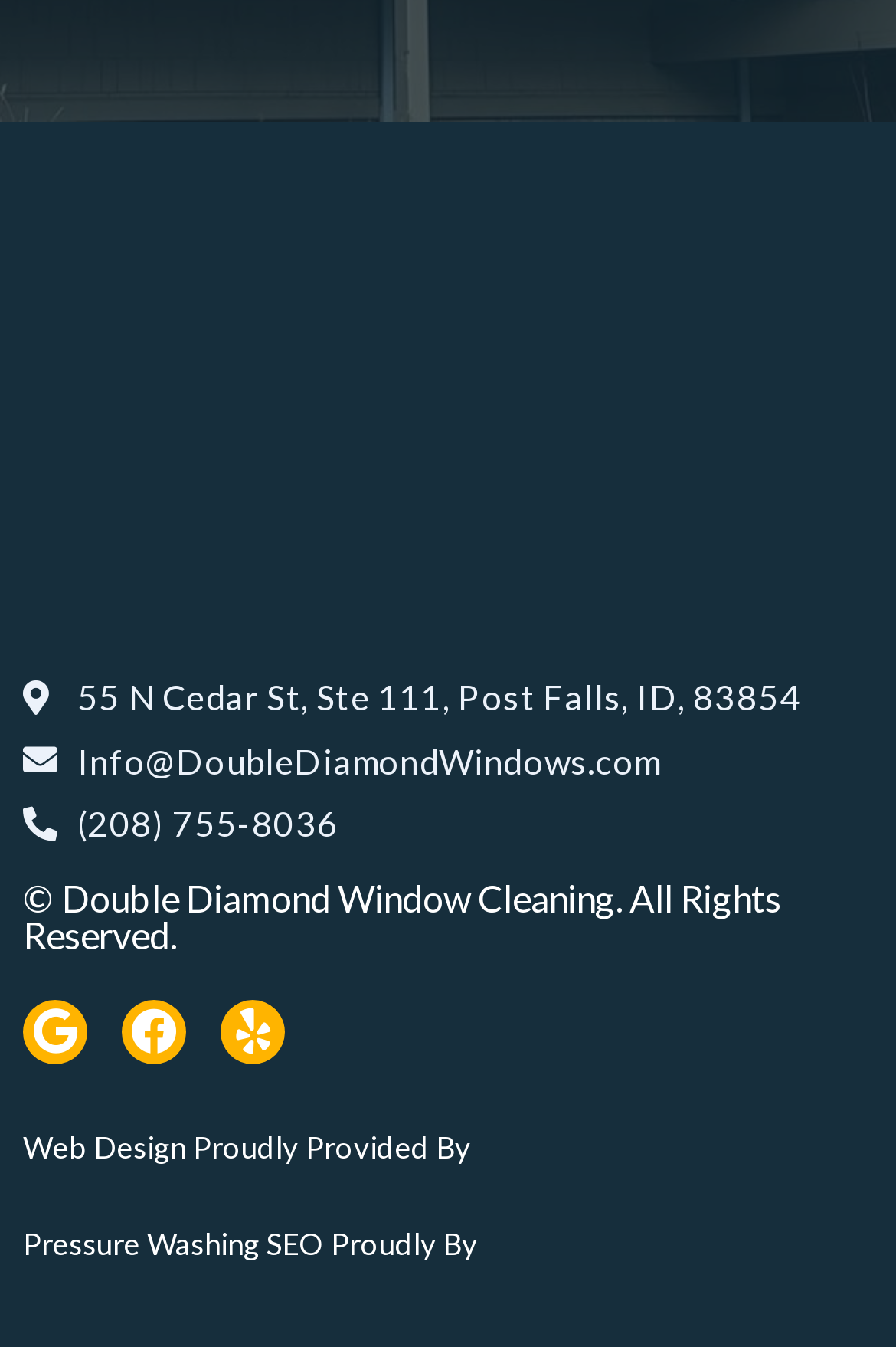What is the address?
Using the image, provide a concise answer in one word or a short phrase.

55 N Cedar St, Ste 111, Post Falls, ID, 83854